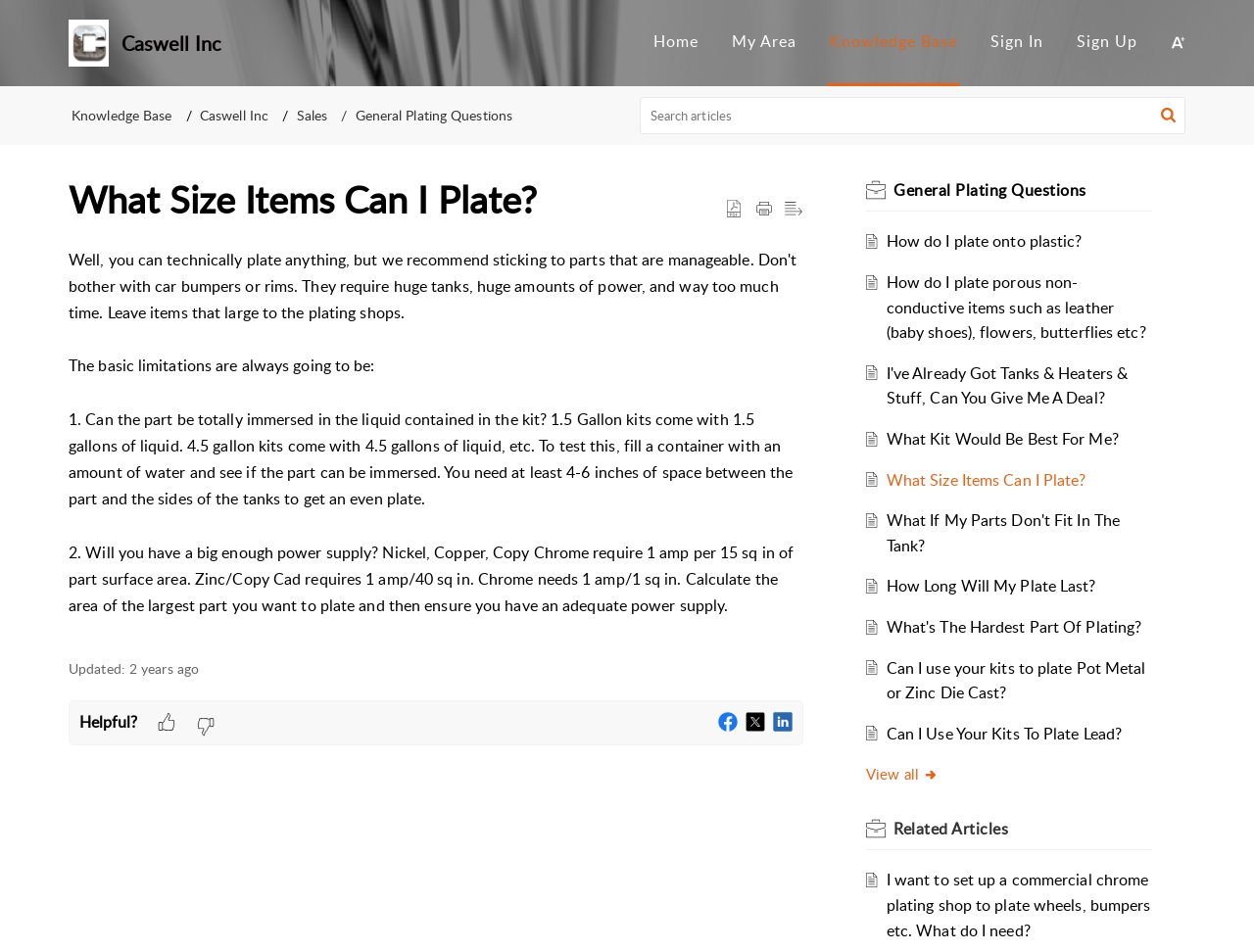Please find the bounding box coordinates for the clickable element needed to perform this instruction: "Sign In".

[0.79, 0.032, 0.832, 0.055]